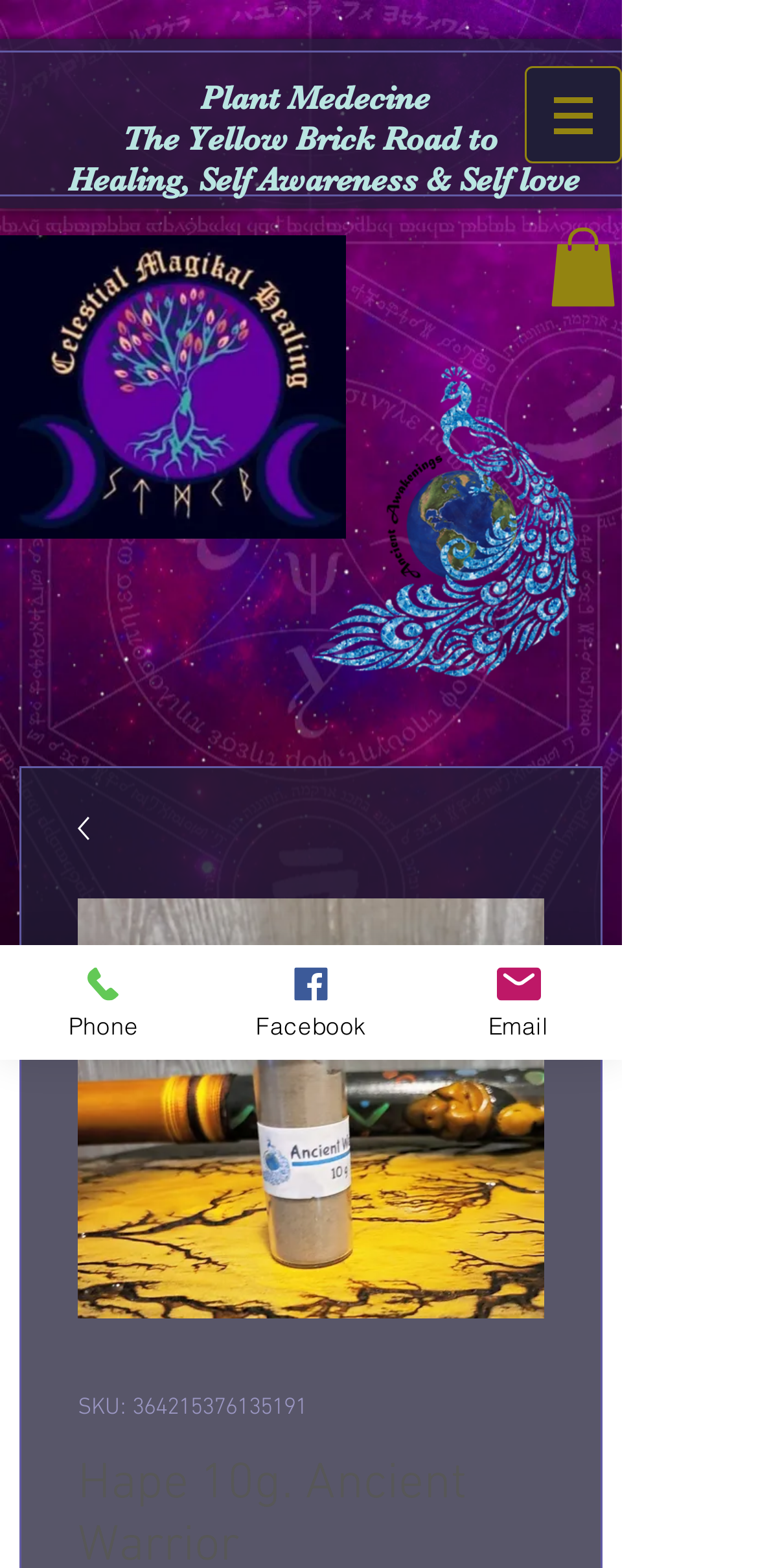Determine which piece of text is the heading of the webpage and provide it.

                 Plant Medecine
       The Yellow Brick Road to
Healing, Self Awareness & Self love